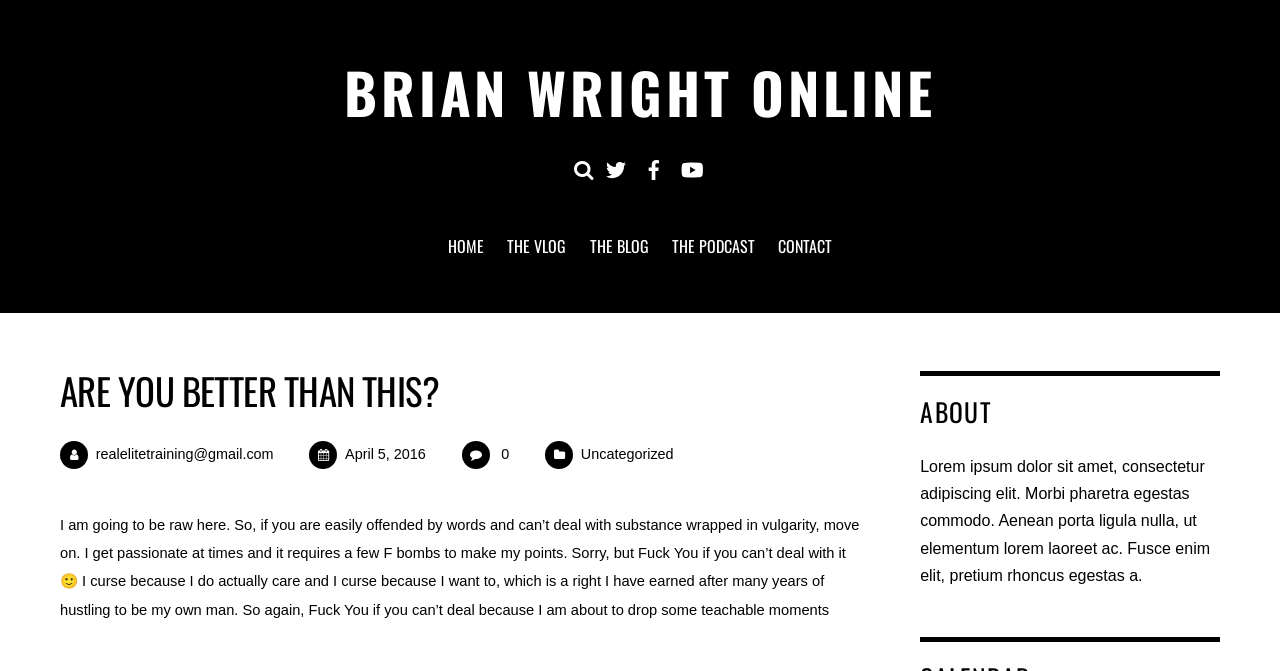Given the webpage screenshot and the description, determine the bounding box coordinates (top-left x, top-left y, bottom-right x, bottom-right y) that define the location of the UI element matching this description: The Vlog

[0.389, 0.329, 0.45, 0.443]